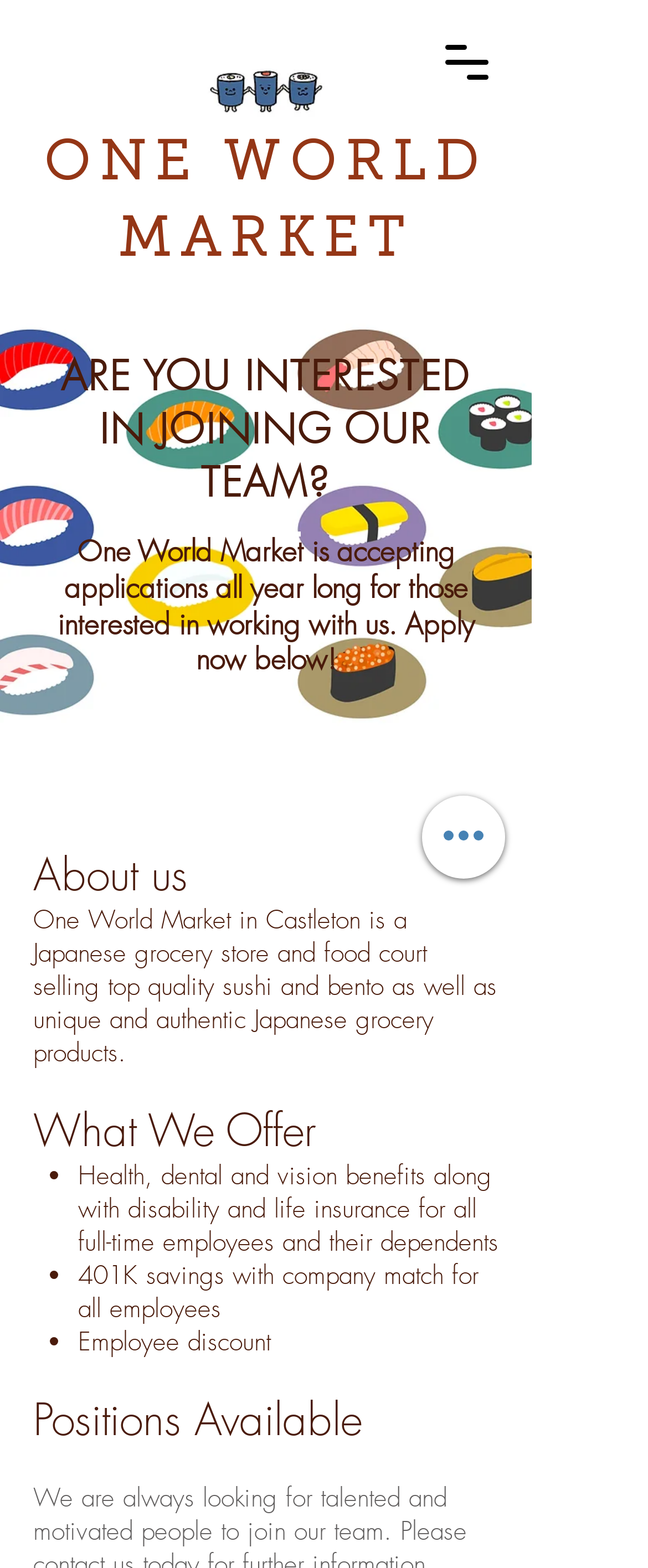What type of store is One World Market?
Please describe in detail the information shown in the image to answer the question.

The type of store can be inferred from the static text element that describes One World Market as 'a Japanese grocery store and food court selling top quality sushi and bento as well as unique and authentic Japanese grocery products'.